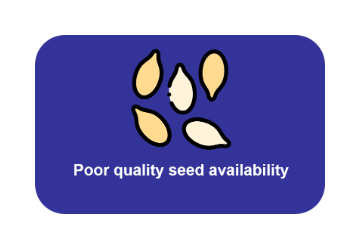Provide a comprehensive description of the image.

The image depicts an illustration highlighting the issue of "Poor quality seed availability" in the context of fisheries. The background is a vibrant blue, contrasted by a graphic of several stylized fish seeds, illustrating the central theme. This visual representation emphasizes the challenge faced by fish farmers in accessing quality seeds, a critical component for successful aquaculture. The caption text clearly indicates the problem, underscoring its importance in the broader discussions about improving livelihoods and addressing bottlenecks in fisheries. This issue is crucial, as insufficient and poor-quality seed can significantly affect fish production and, ultimately, the economic opportunities available to local fish vendors and communities.